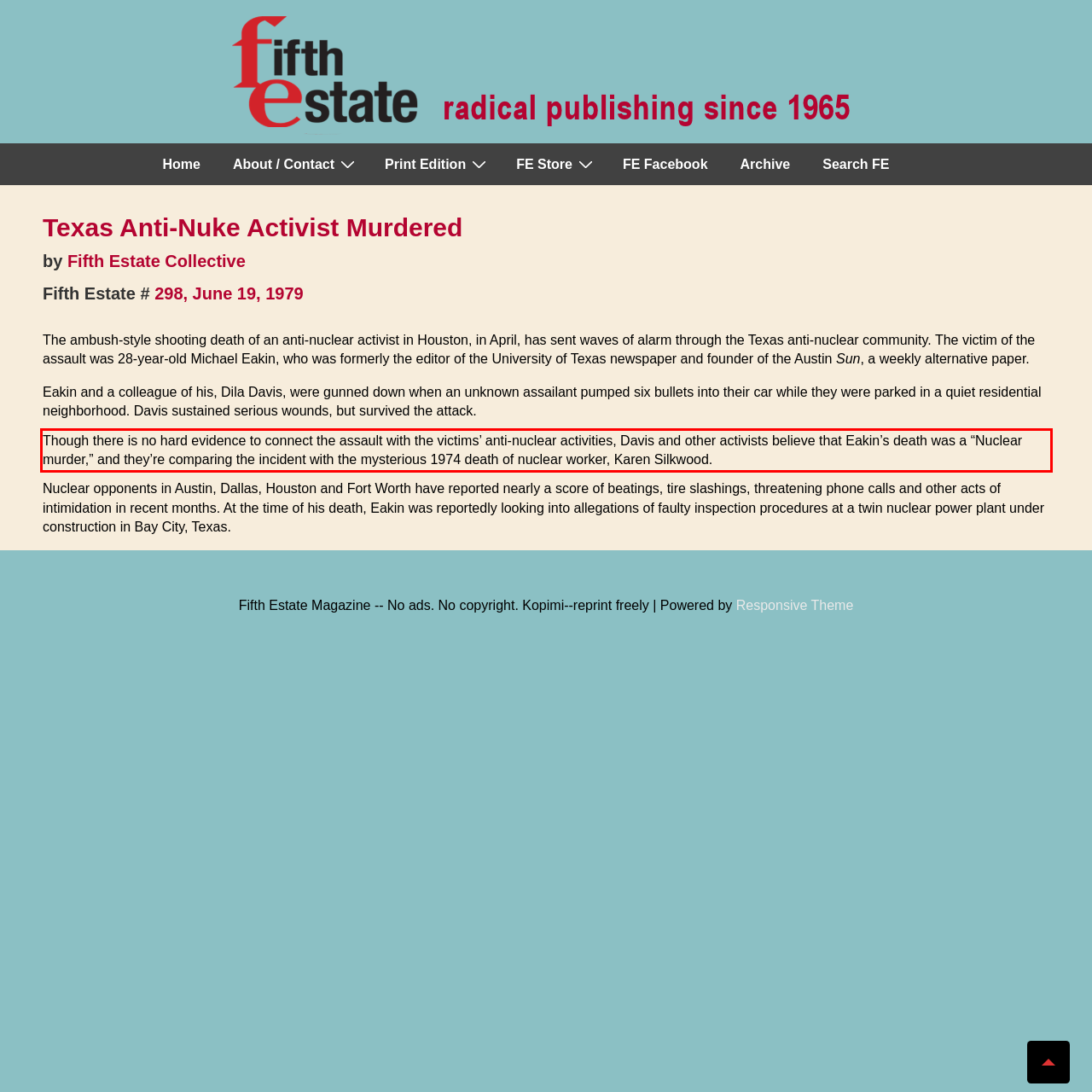Please identify and extract the text from the UI element that is surrounded by a red bounding box in the provided webpage screenshot.

Though there is no hard evidence to connect the assault with the victims’ anti-nuclear activities, Davis and other activists believe that Eakin’s death was a “Nuclear murder,” and they’re comparing the incident with the mysterious 1974 death of nuclear worker, Karen Silkwood.